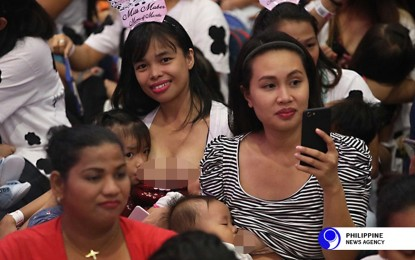What are organizations like UNICEF and ILO calling for?
Answer the question with detailed information derived from the image.

The setting of the event reflects an environment of support and solidarity among mothers, illustrating the calls from organizations like UNICEF and ILO for improved workplace policies that support breastfeeding mothers.